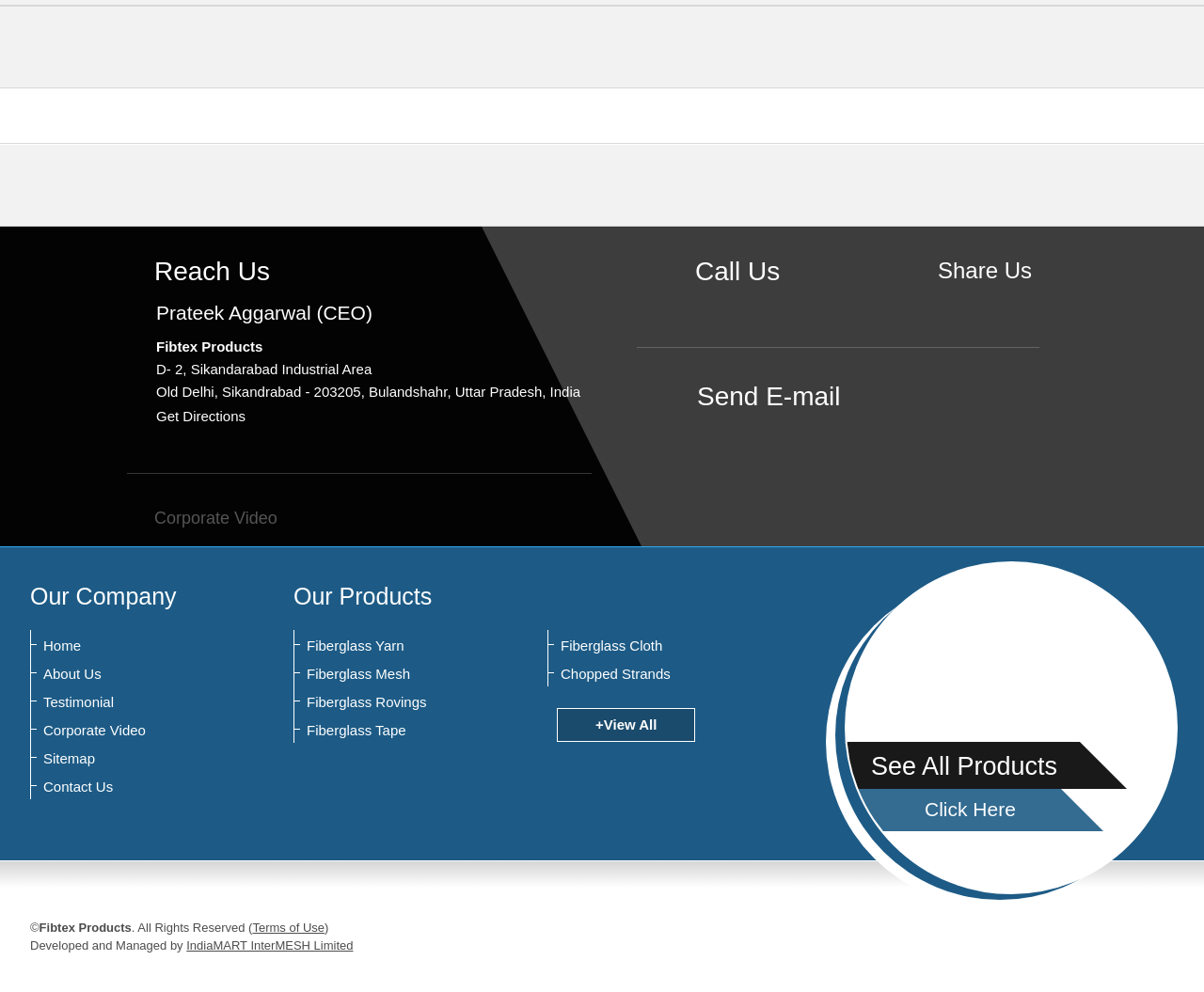Please specify the bounding box coordinates of the region to click in order to perform the following instruction: "Get directions".

[0.13, 0.411, 0.204, 0.427]